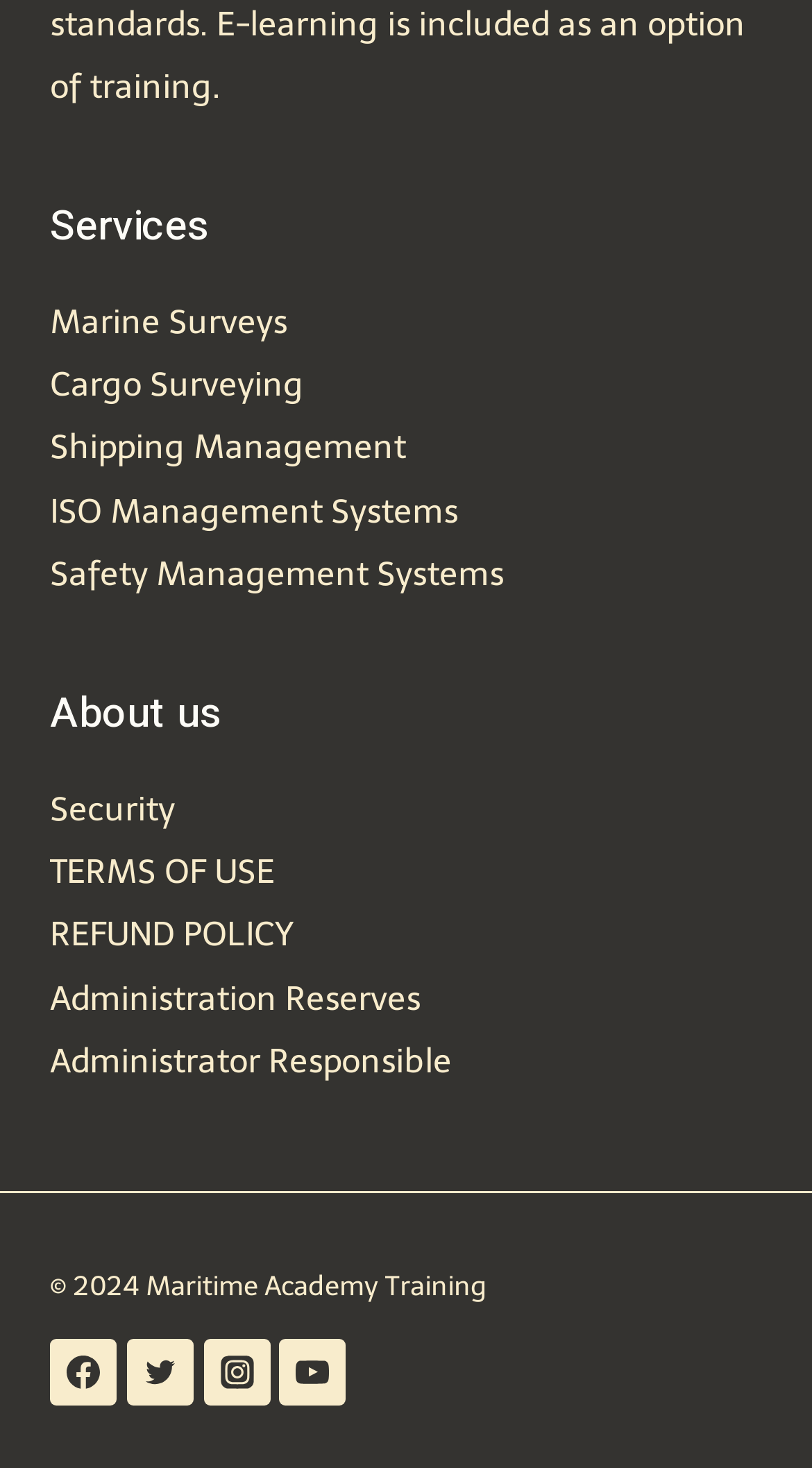Please provide the bounding box coordinates for the element that needs to be clicked to perform the instruction: "Click on Marine Surveys". The coordinates must consist of four float numbers between 0 and 1, formatted as [left, top, right, bottom].

[0.062, 0.205, 0.354, 0.232]